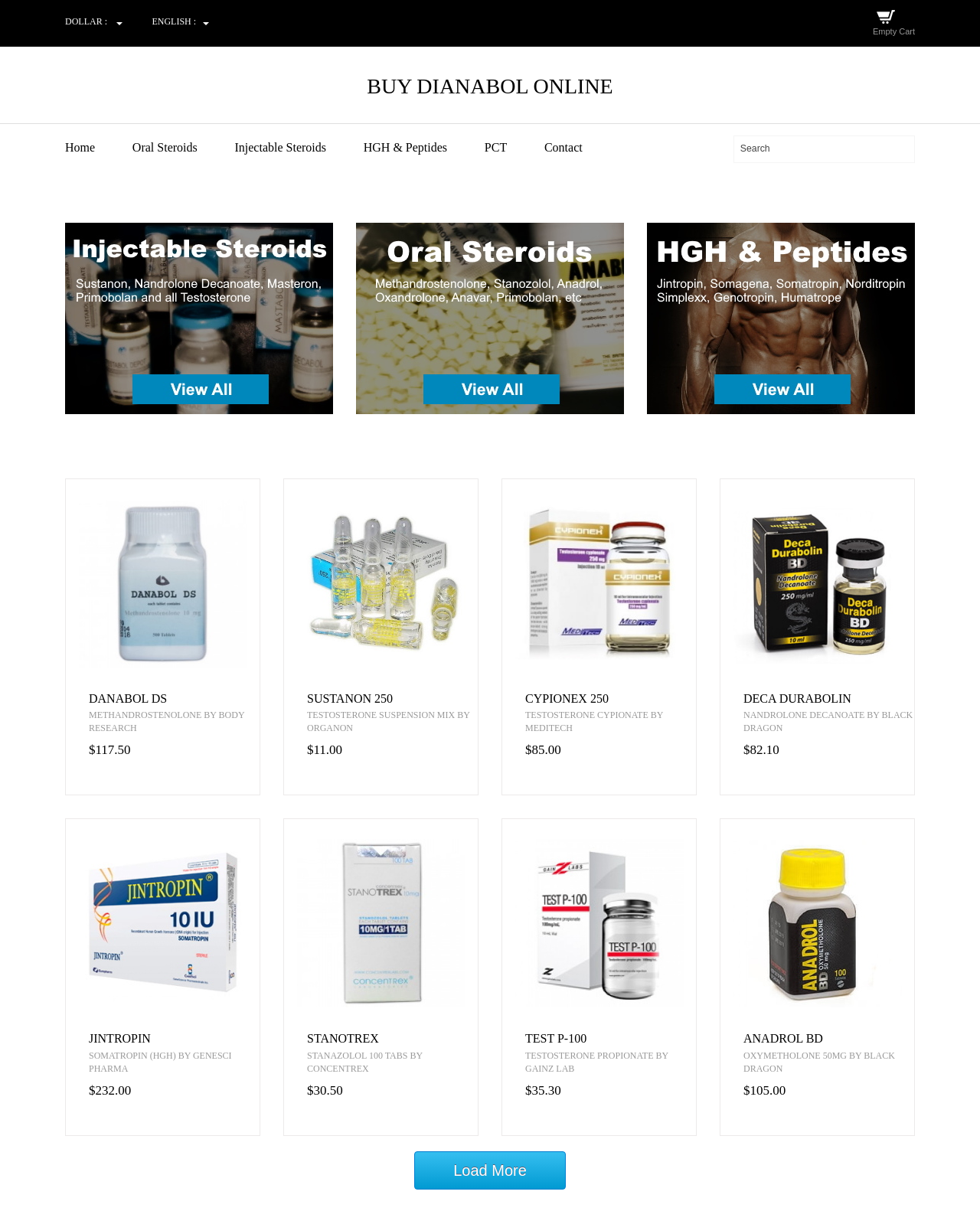Summarize the webpage with a detailed and informative caption.

This webpage is an online store selling anabolic steroids and related products. At the top, there is a navigation menu with links to "Home", "Oral Steroids", "Injectable Steroids", "HGH & Peptides", "PCT", and "Contact". Below the navigation menu, there is a search bar with a button to submit the search query.

On the left side of the page, there are two dropdown menus, one for selecting a currency and another for selecting a language. Above these menus, there is a link to an empty cart.

The main content of the page is divided into three sections, each containing a large image with a link to a specific product category: "Buy Injectable Steroids", "Buy Oral Steroids", and "Buy HGH and Peptides".

Below these sections, there is a list of products, each with an image, a heading with the product name, a description, and a price. The products are arranged in a grid layout, with three products per row. There are seven rows of products in total.

The products listed include Danabol DS, Sustanon 250, Cypionex 250, Deca-Durabolin, HGH Jintropin, StanoTREX, TEST P-100, and Anadrol BD. Each product has a brief description and a price ranging from $11.00 to $232.00.

At the bottom of the page, there is a link to "Load More" products.